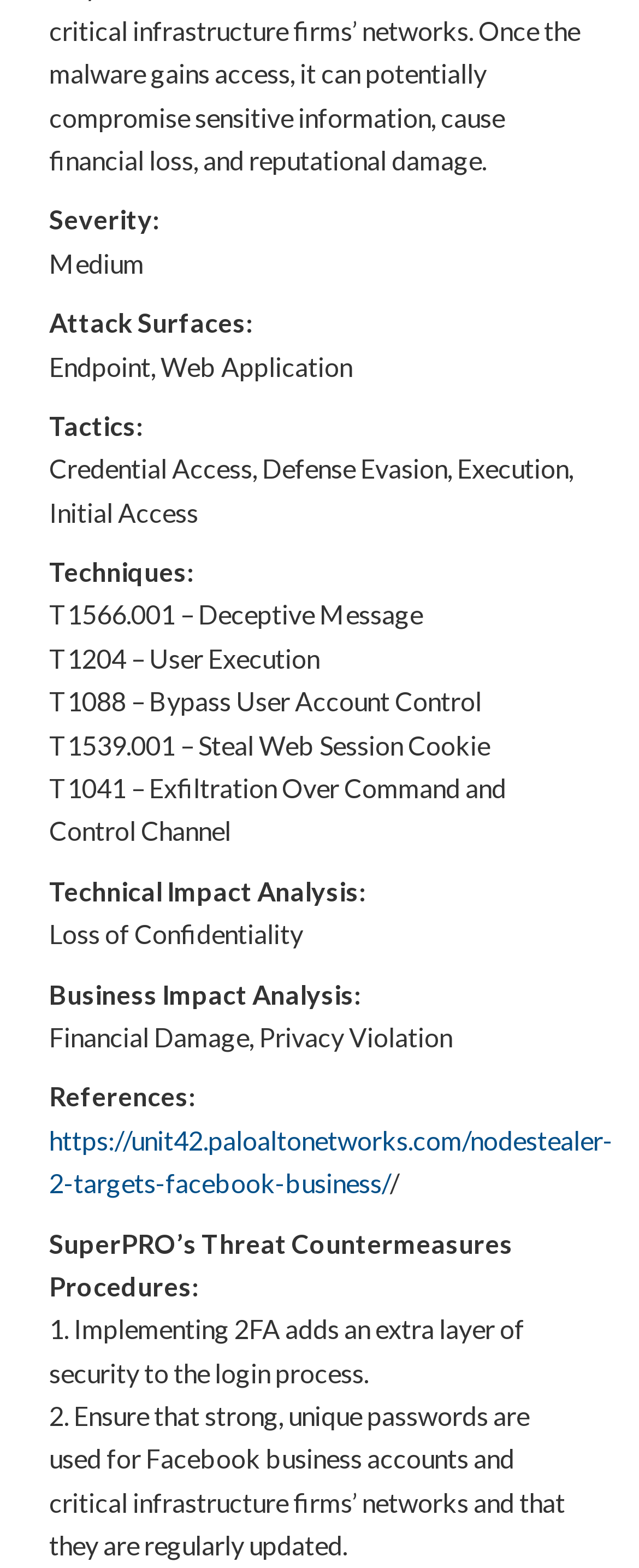Predict the bounding box coordinates of the UI element that matches this description: "https://unit42.paloaltonetworks.com/nodestealer-2-targets-facebook-business/". The coordinates should be in the format [left, top, right, bottom] with each value between 0 and 1.

[0.077, 0.717, 0.959, 0.764]